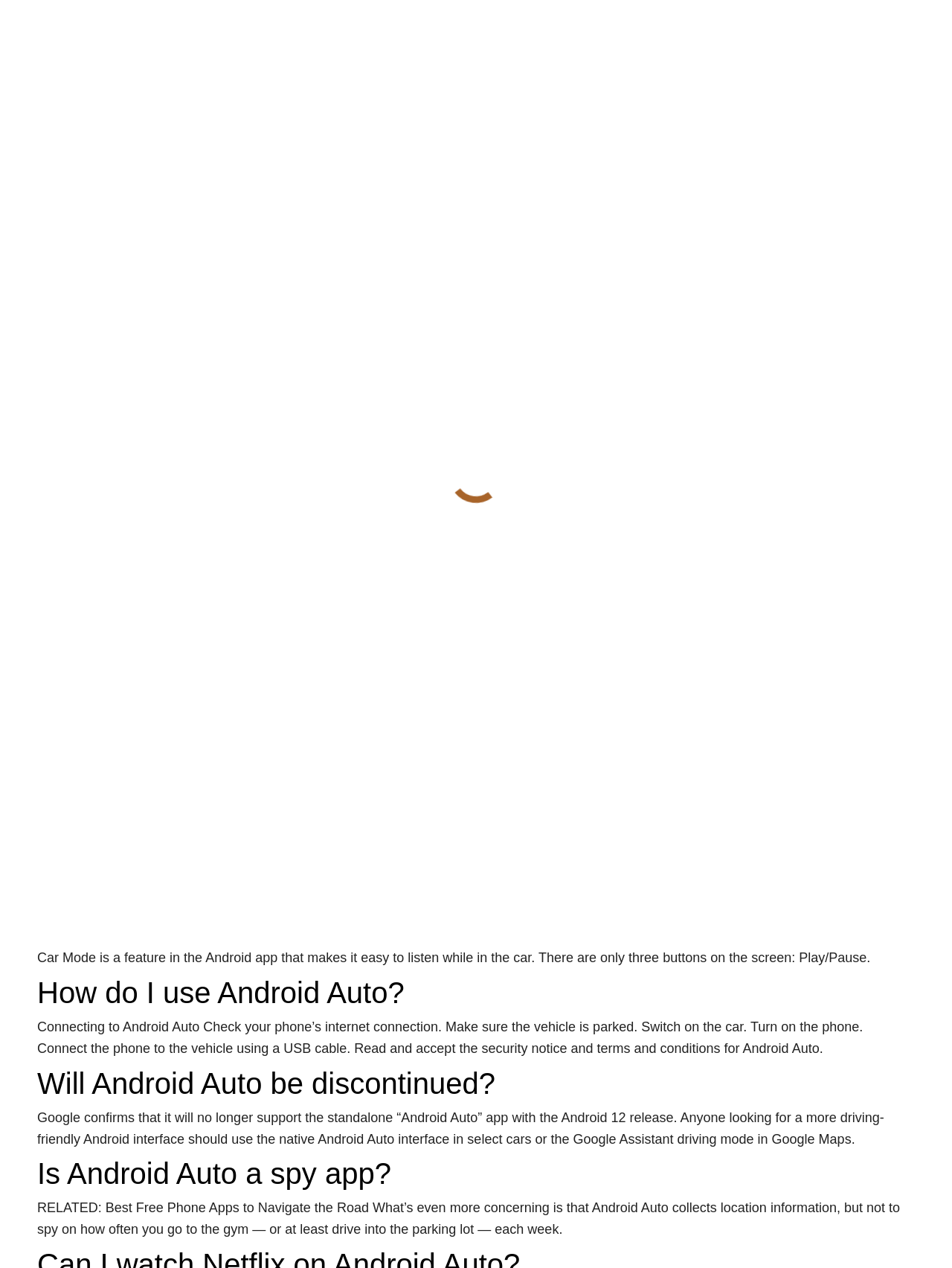Locate the bounding box coordinates of the clickable region to complete the following instruction: "Click the 'Privacy Policy' link."

None